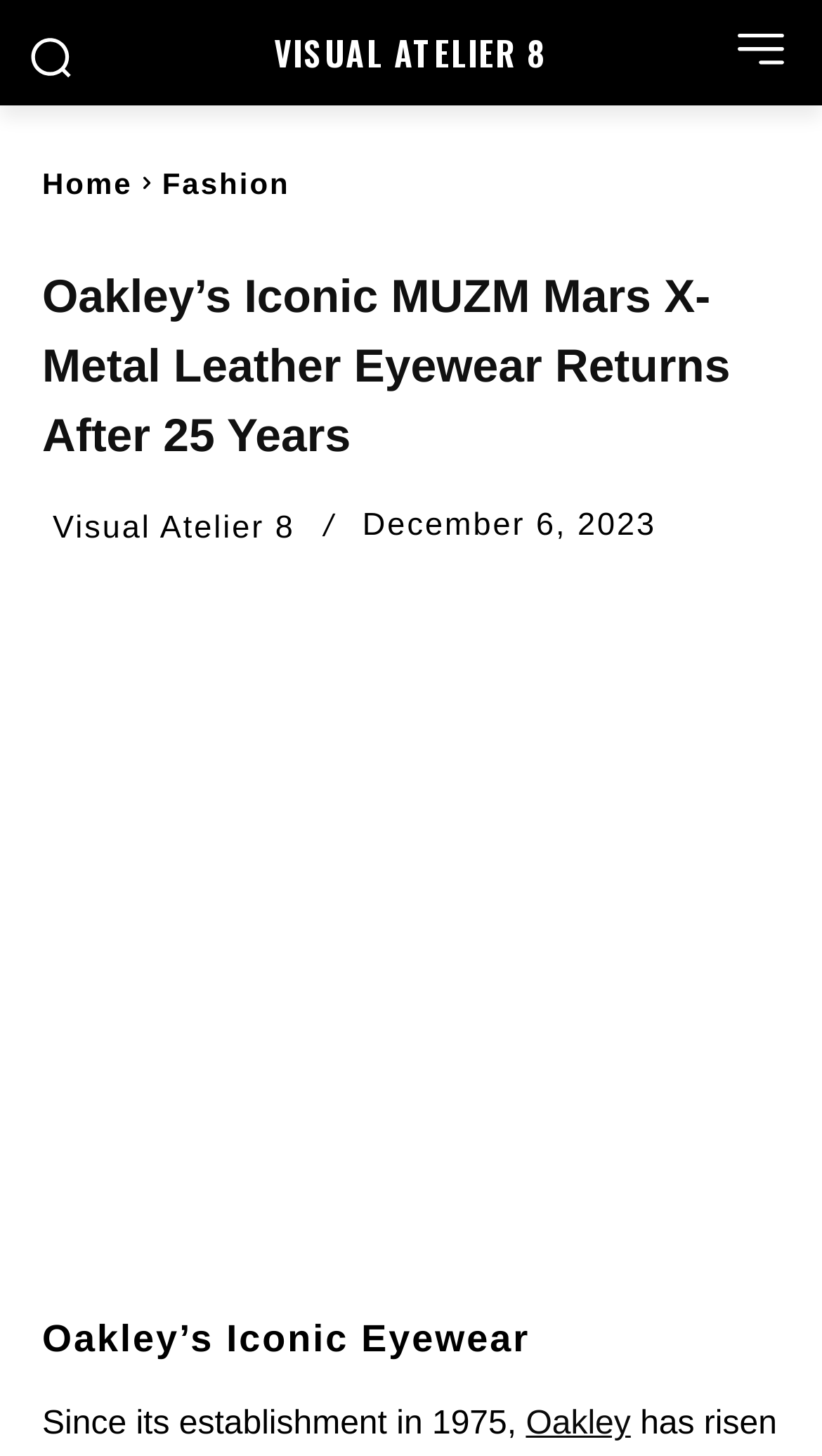What is the date of the article?
Using the image, respond with a single word or phrase.

December 6, 2023